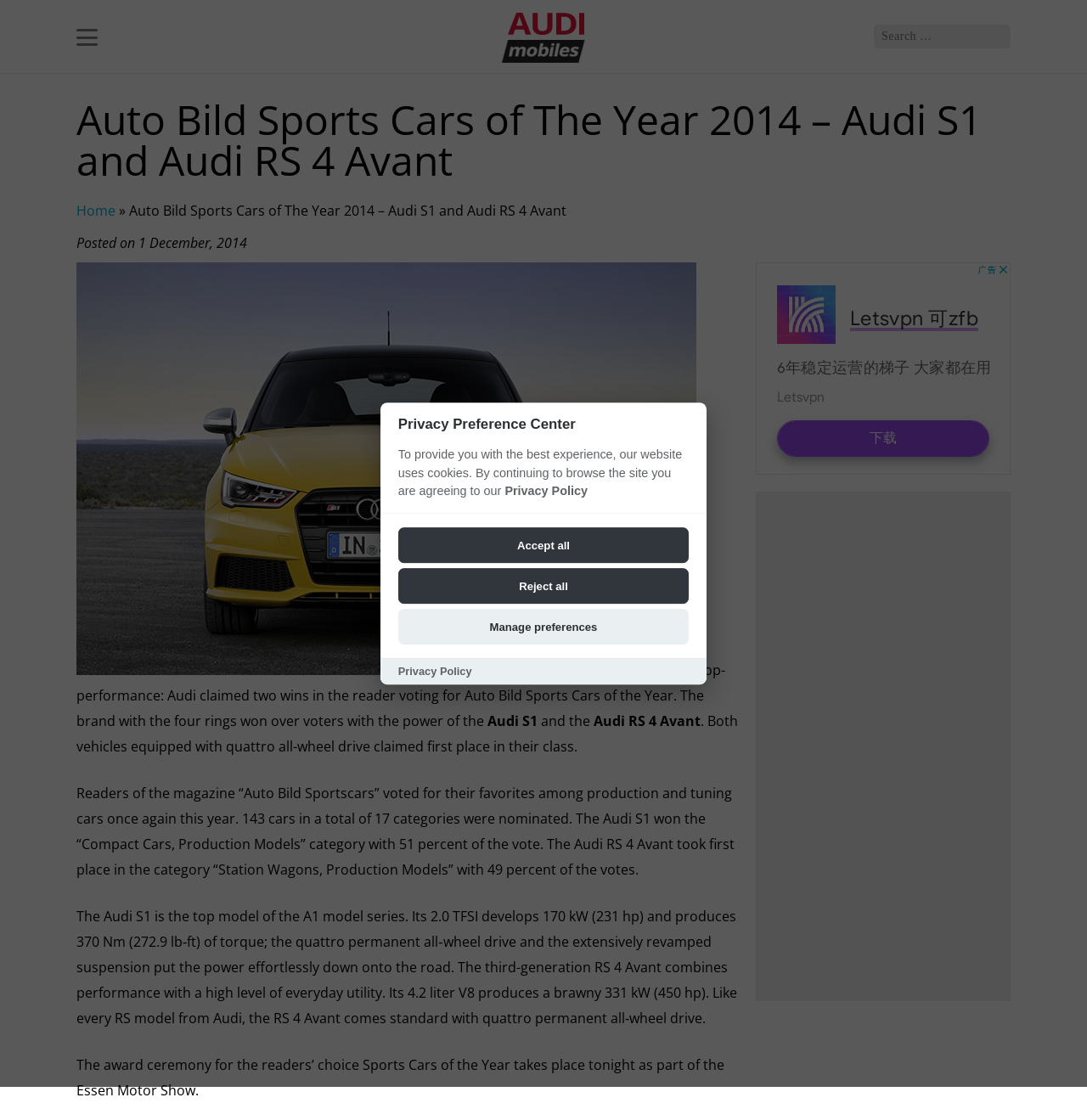Can you find the bounding box coordinates for the element that needs to be clicked to execute this instruction: "Search for something"? The coordinates should be given as four float numbers between 0 and 1, i.e., [left, top, right, bottom].

[0.804, 0.022, 0.93, 0.043]